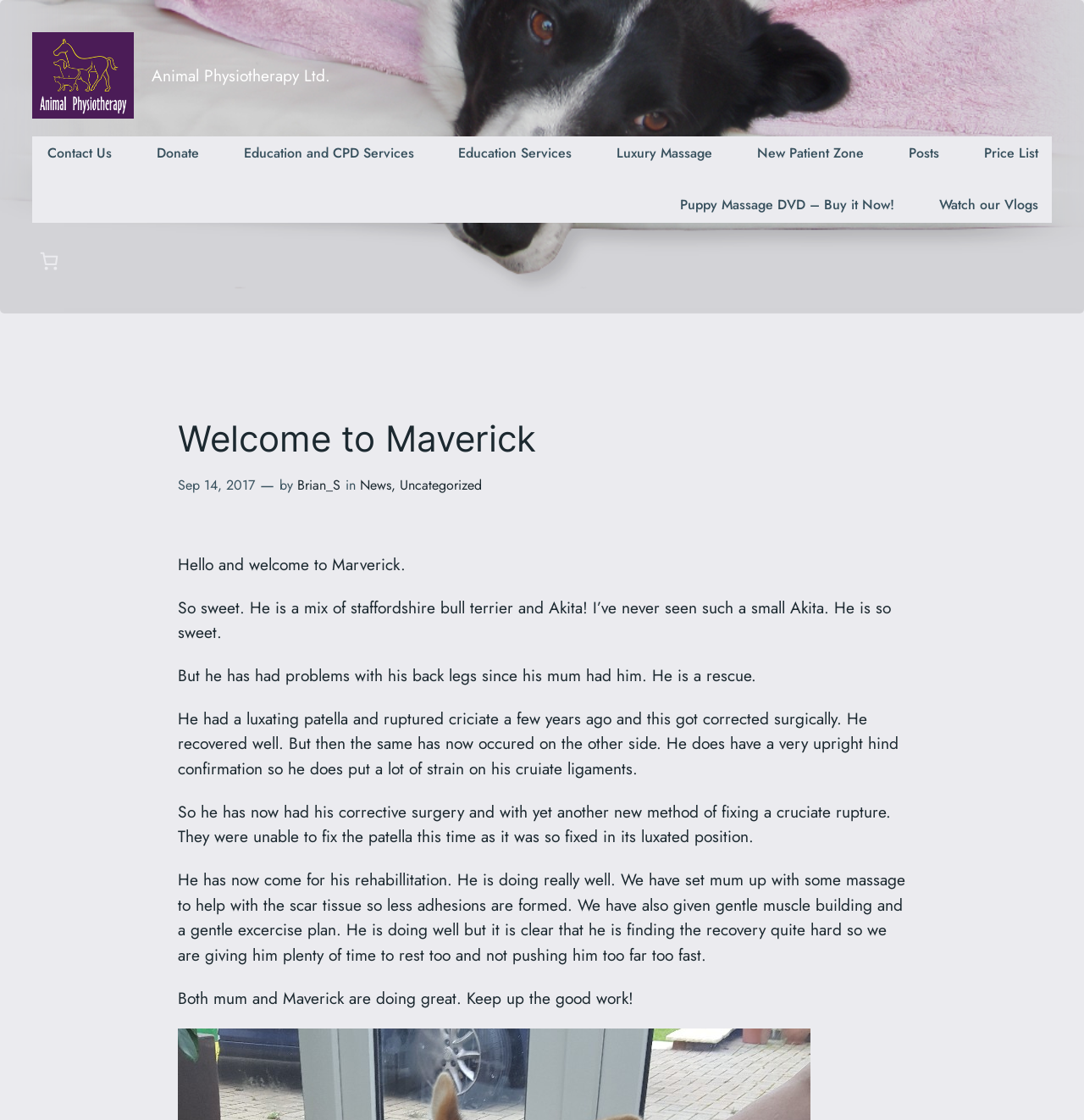Using the webpage screenshot and the element description News, determine the bounding box coordinates. Specify the coordinates in the format (top-left x, top-left y, bottom-right x, bottom-right y) with values ranging from 0 to 1.

[0.342, 0.427, 0.374, 0.439]